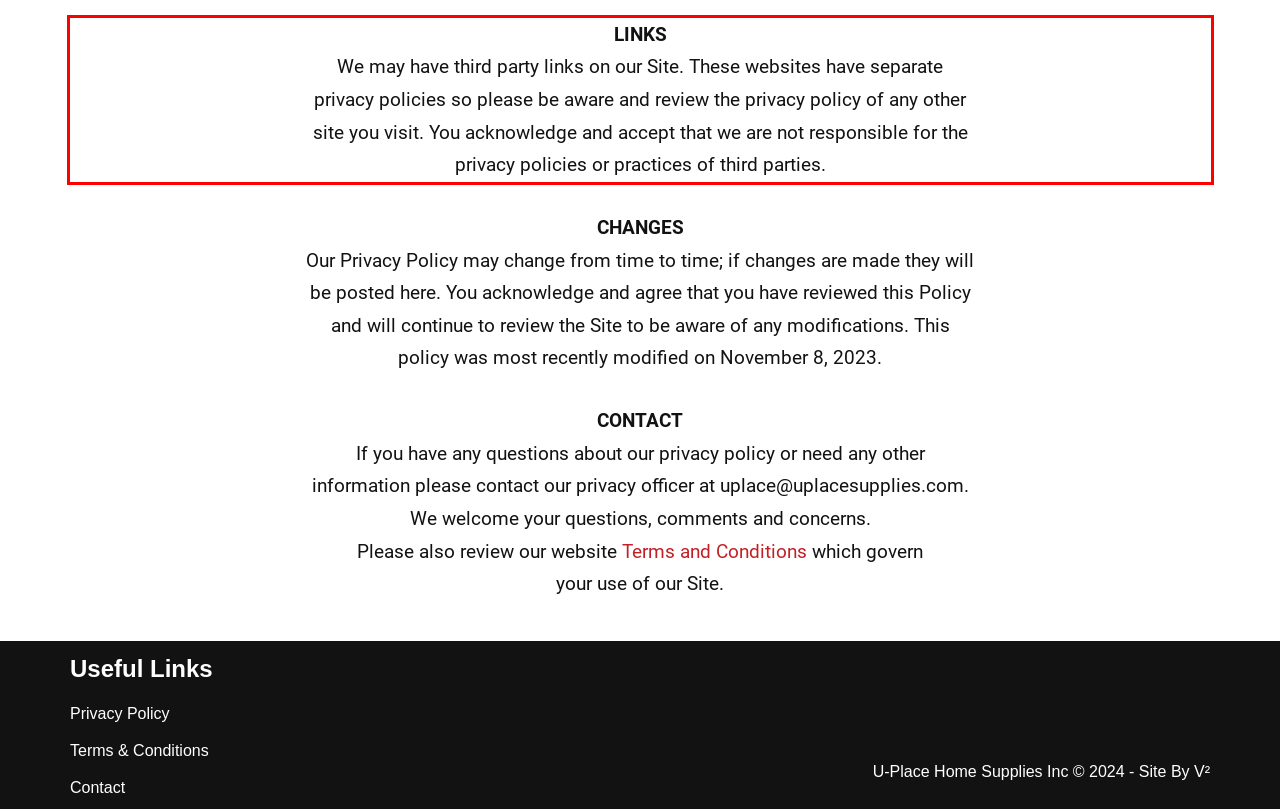Given the screenshot of a webpage, identify the red rectangle bounding box and recognize the text content inside it, generating the extracted text.

LINKS We may have third party links on our Site. These websites have separate privacy policies so please be aware and review the privacy policy of any other site you visit. You acknowledge and accept that we are not responsible for the privacy policies or practices of third parties.